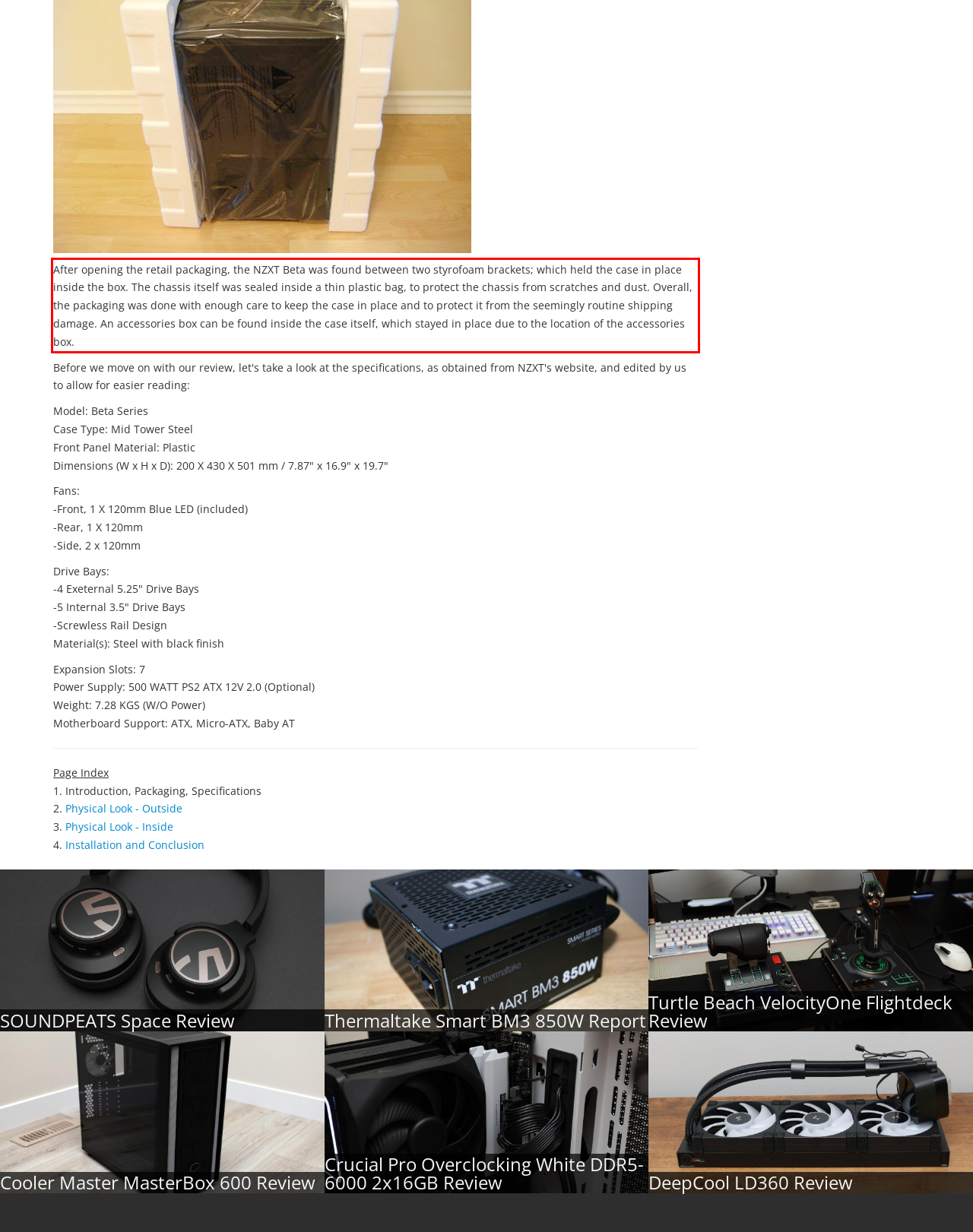Please identify and extract the text from the UI element that is surrounded by a red bounding box in the provided webpage screenshot.

After opening the retail packaging, the NZXT Beta was found between two styrofoam brackets; which held the case in place inside the box. The chassis itself was sealed inside a thin plastic bag, to protect the chassis from scratches and dust. Overall, the packaging was done with enough care to keep the case in place and to protect it from the seemingly routine shipping damage. An accessories box can be found inside the case itself, which stayed in place due to the location of the accessories box.